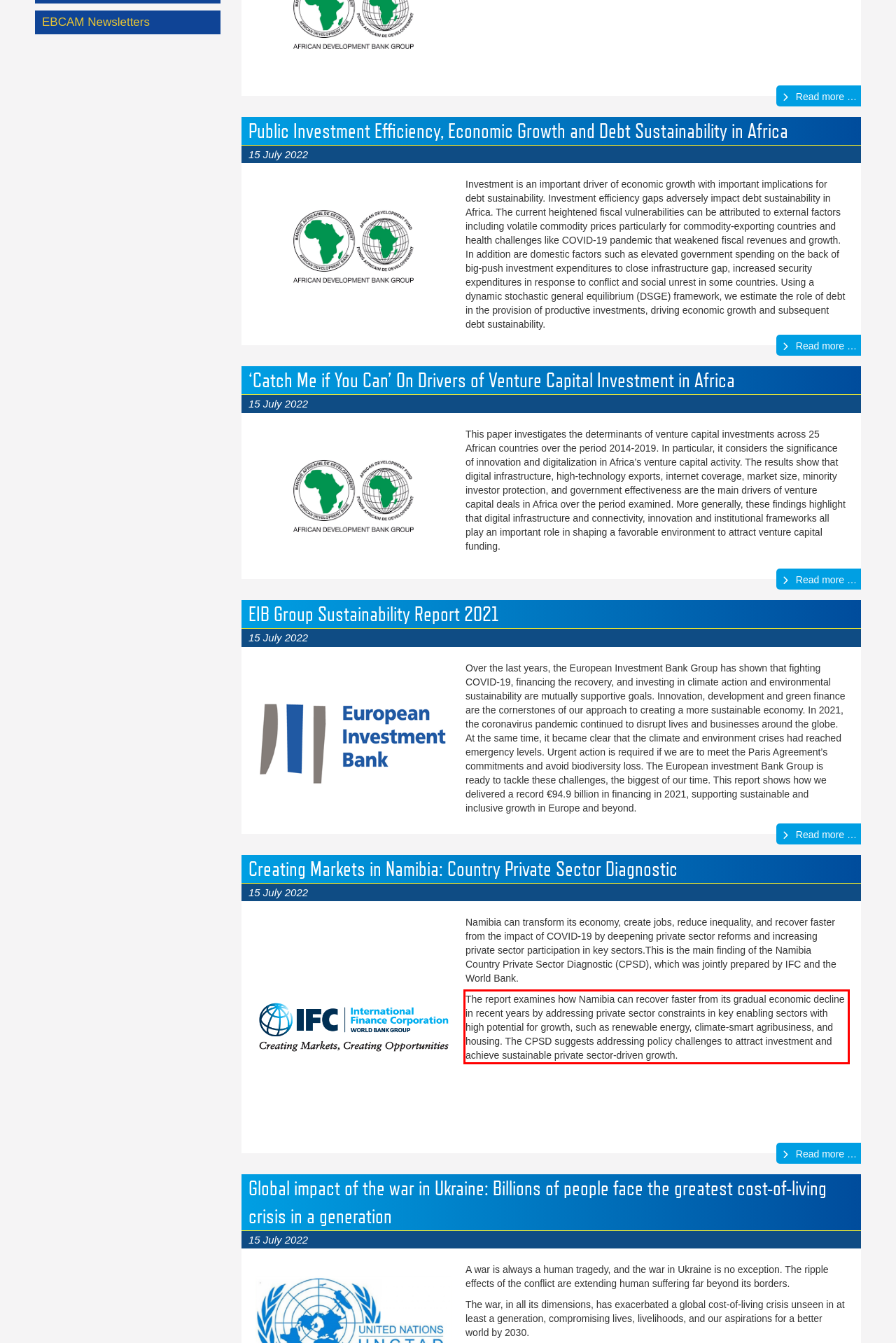The screenshot provided shows a webpage with a red bounding box. Apply OCR to the text within this red bounding box and provide the extracted content.

The report examines how Namibia can recover faster from its gradual economic decline in recent years by addressing private sector constraints in key enabling sectors with high potential for growth, such as renewable energy, climate-smart agribusiness, and housing. The CPSD suggests addressing policy challenges to attract investment and achieve sustainable private sector-driven growth.